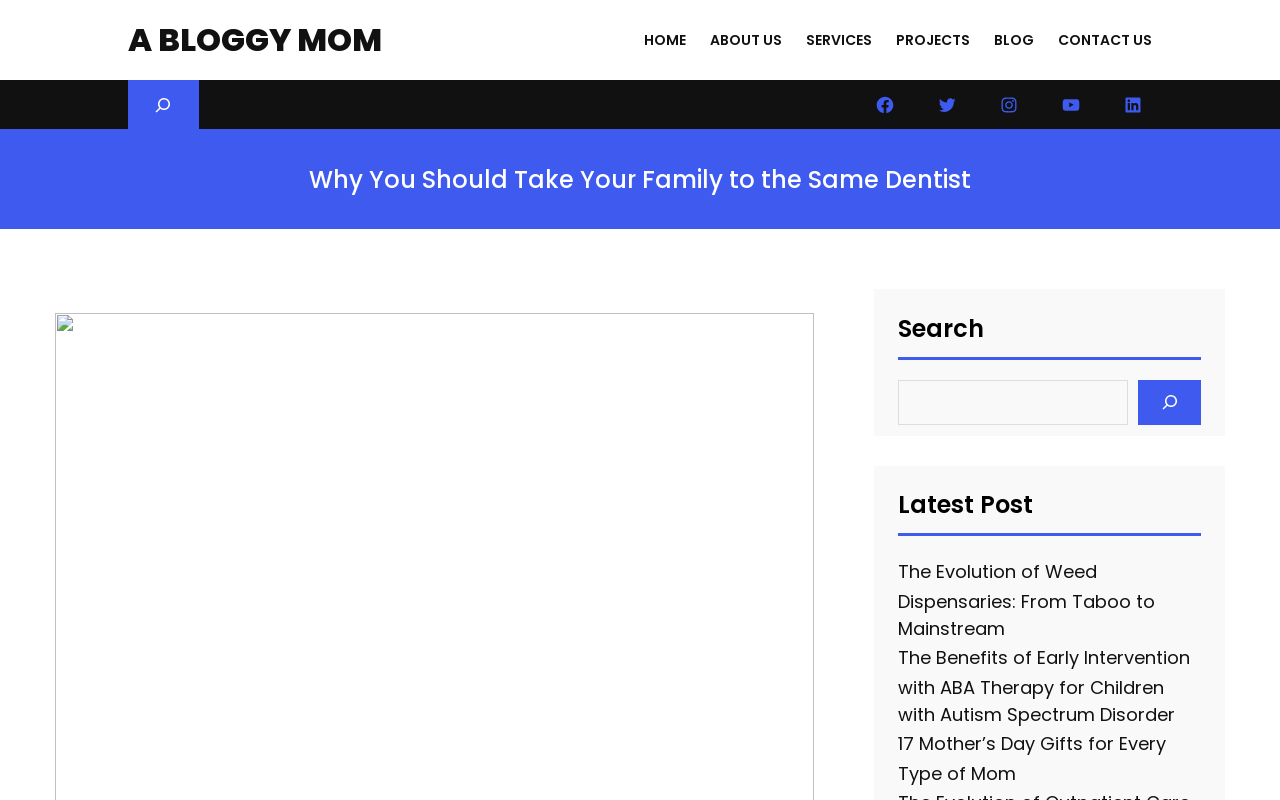Please determine the bounding box coordinates for the element with the description: "About Us".

[0.555, 0.037, 0.611, 0.063]